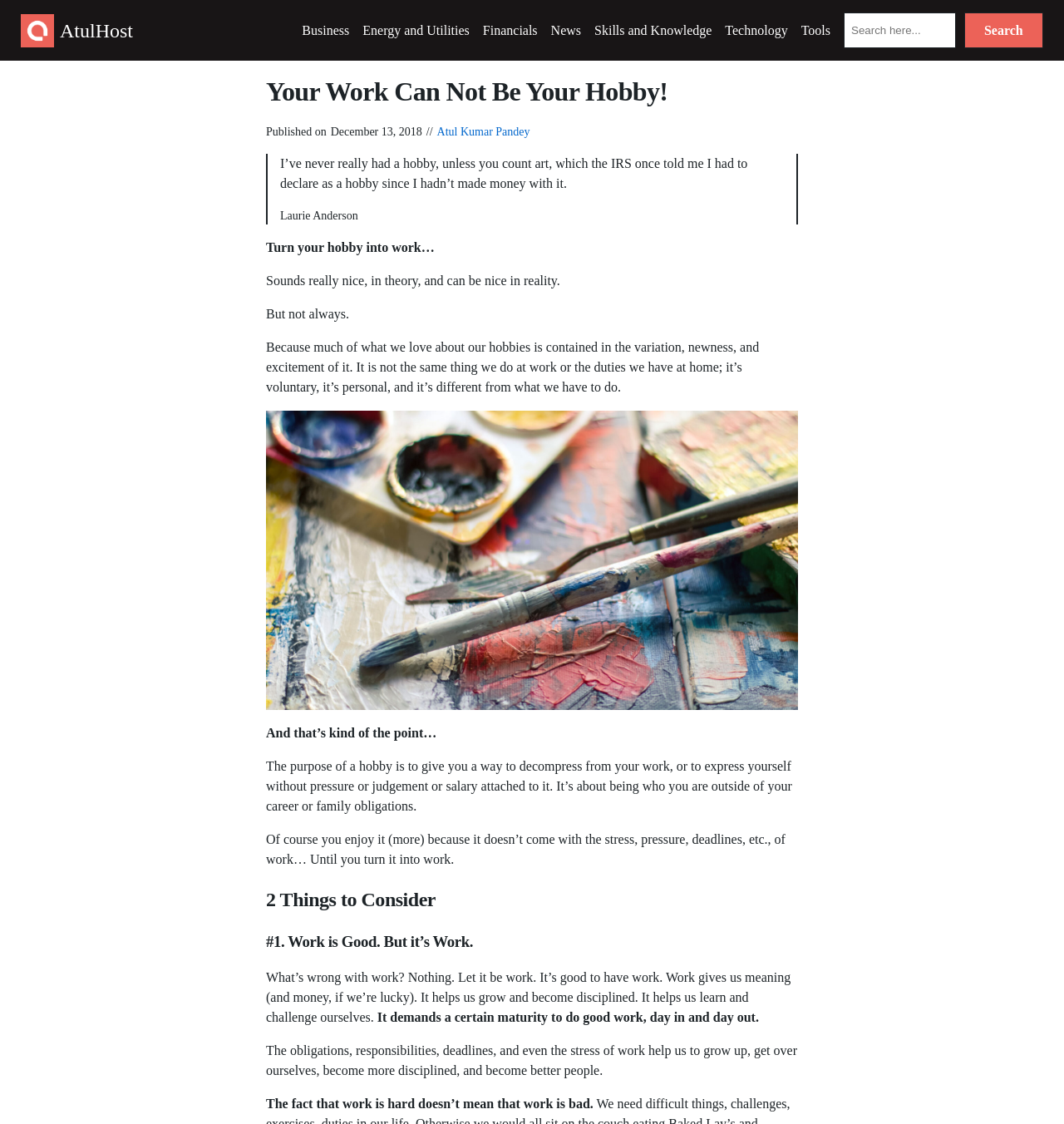Give a detailed account of the webpage, highlighting key information.

The webpage is titled "Your Work Can Not Be Your Hobby!" and features a prominent heading with the same text. At the top left corner, there is a logo and a link to "AtulHost". A navigation menu is located at the top right corner, containing links to various categories such as "Business", "Energy and Utilities", "Financials", "News", "Skills and Knowledge", "Technology", and "Tools". A search bar is situated at the top right corner, accompanied by a "Search" button.

Below the navigation menu, there is a heading that reads "Your Work Can Not Be Your Hobby!" followed by a publication date and the author's name, "Atul Kumar Pandey". A blockquote contains a quote from Laurie Anderson, which discusses the concept of hobbies and work.

The main content of the webpage is divided into several sections. The first section discusses the idea of turning one's hobby into work, highlighting the potential drawbacks of doing so. This section features a large image of a paintbrush palette. The second section is titled "2 Things to Consider" and contains two subheadings: "#1. Work is Good. But it's Work." and "#2" (which is not explicitly stated). The text in this section emphasizes the importance of work and its role in personal growth and development.

Throughout the webpage, there are several paragraphs of text that explore the themes of work, hobbies, and personal growth. The text is well-organized and easy to follow, with clear headings and concise language.